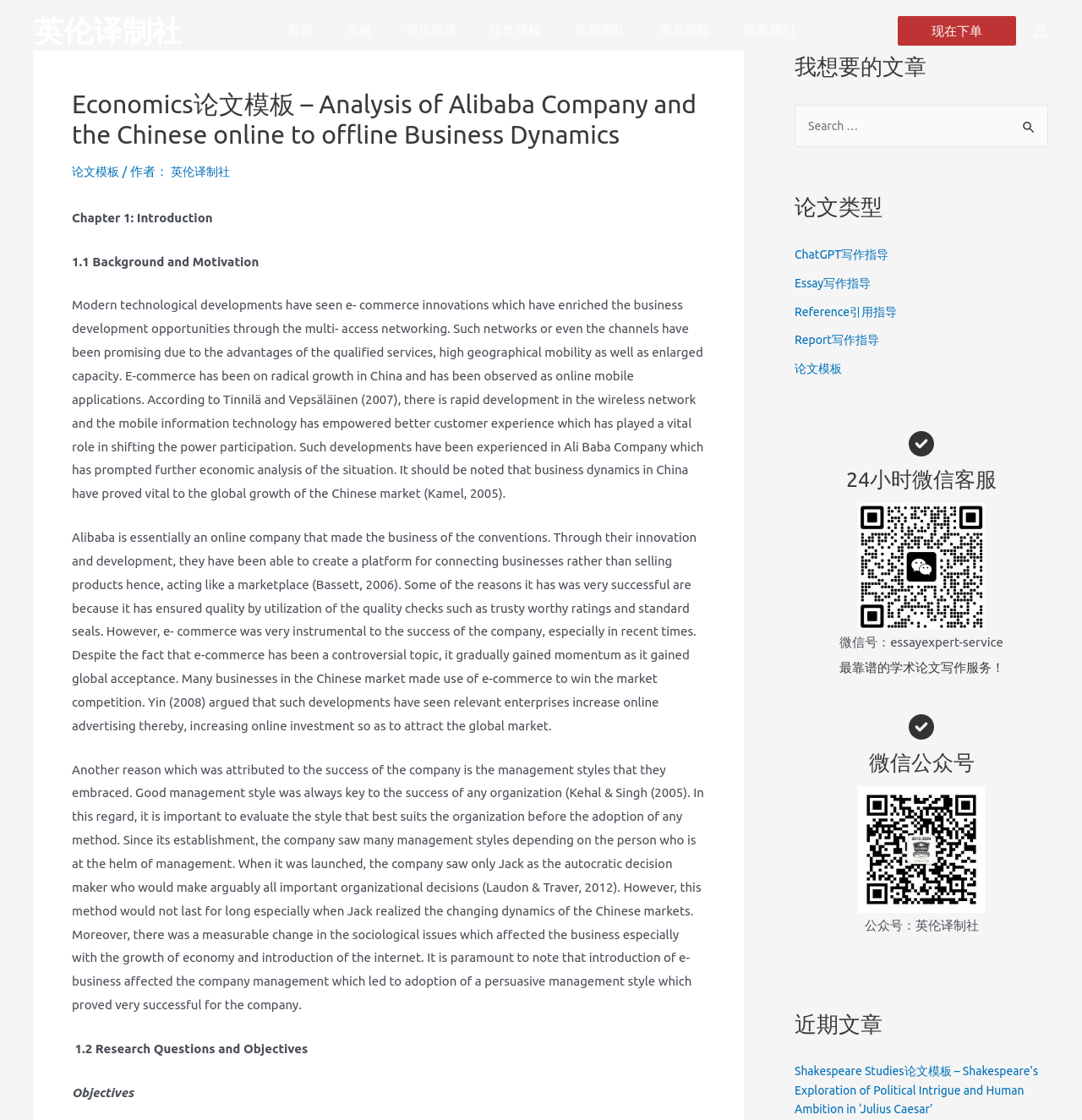Identify the first-level heading on the webpage and generate its text content.

Economics论文模板 – Analysis of Alibaba Company and the Chinese online to offline Business Dynamics